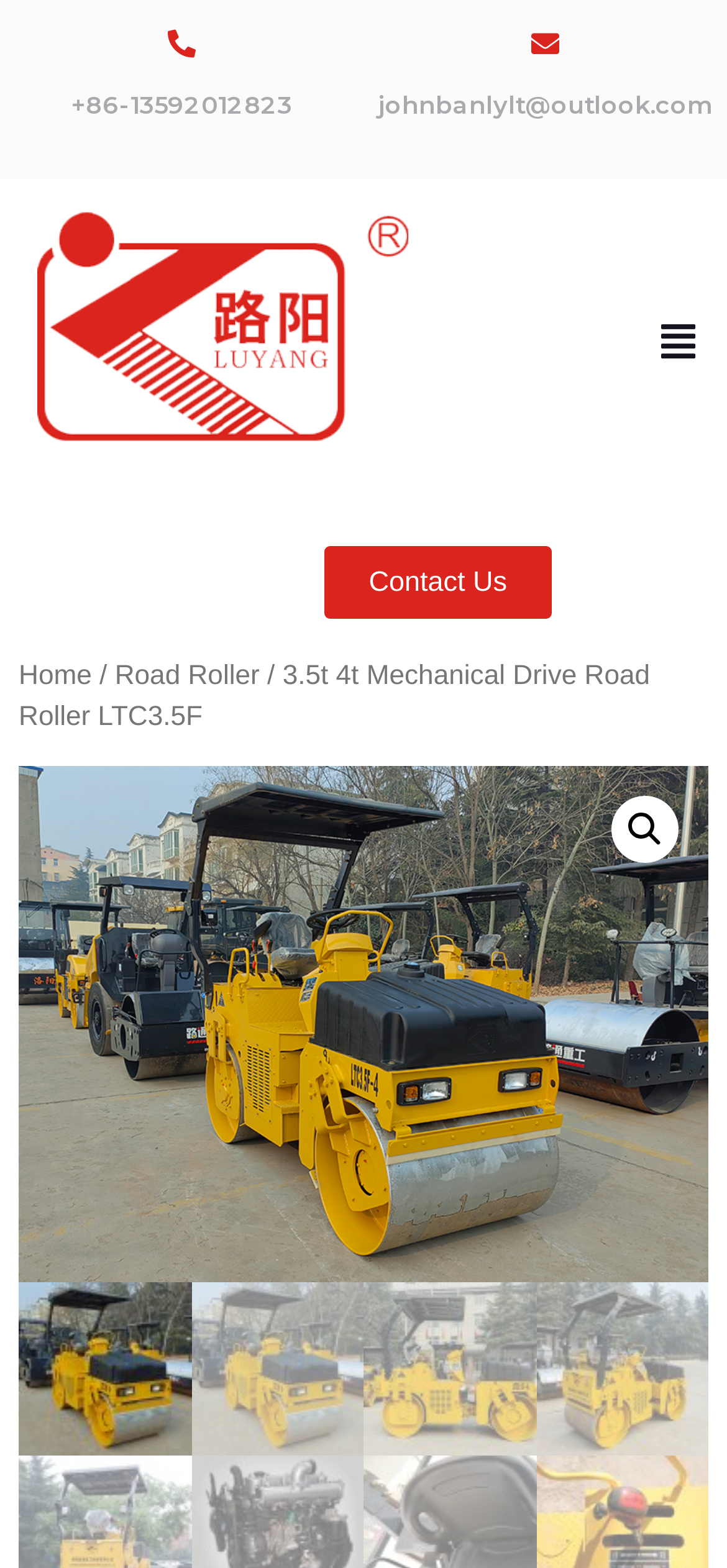What is the email address on the webpage?
Refer to the image and provide a one-word or short phrase answer.

johnbanlylt@outlook.com